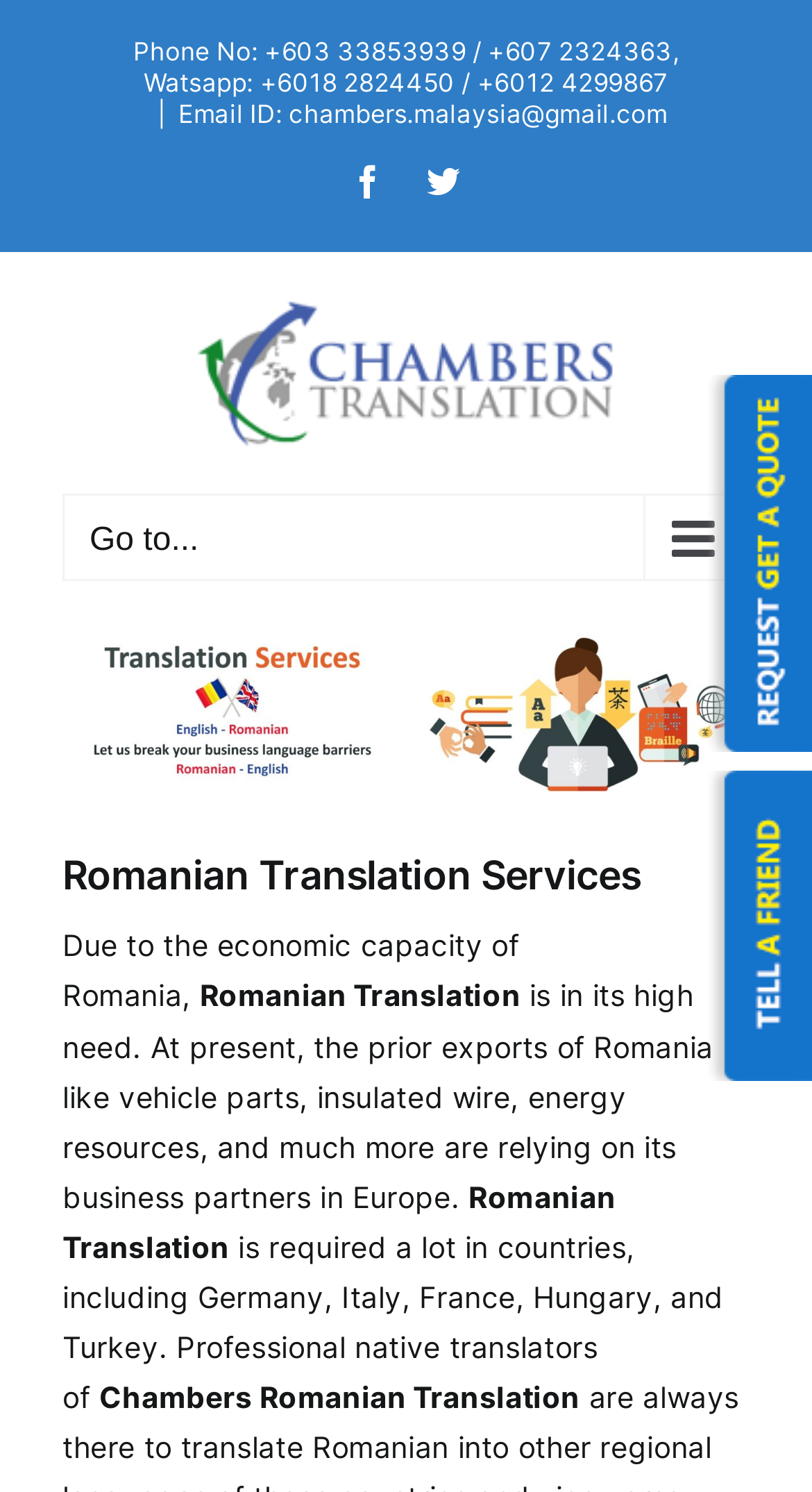What is the phone number of the translation agency?
Give a detailed explanation using the information visible in the image.

The phone number can be found in the top section of the webpage, next to the 'Phone No:' label.